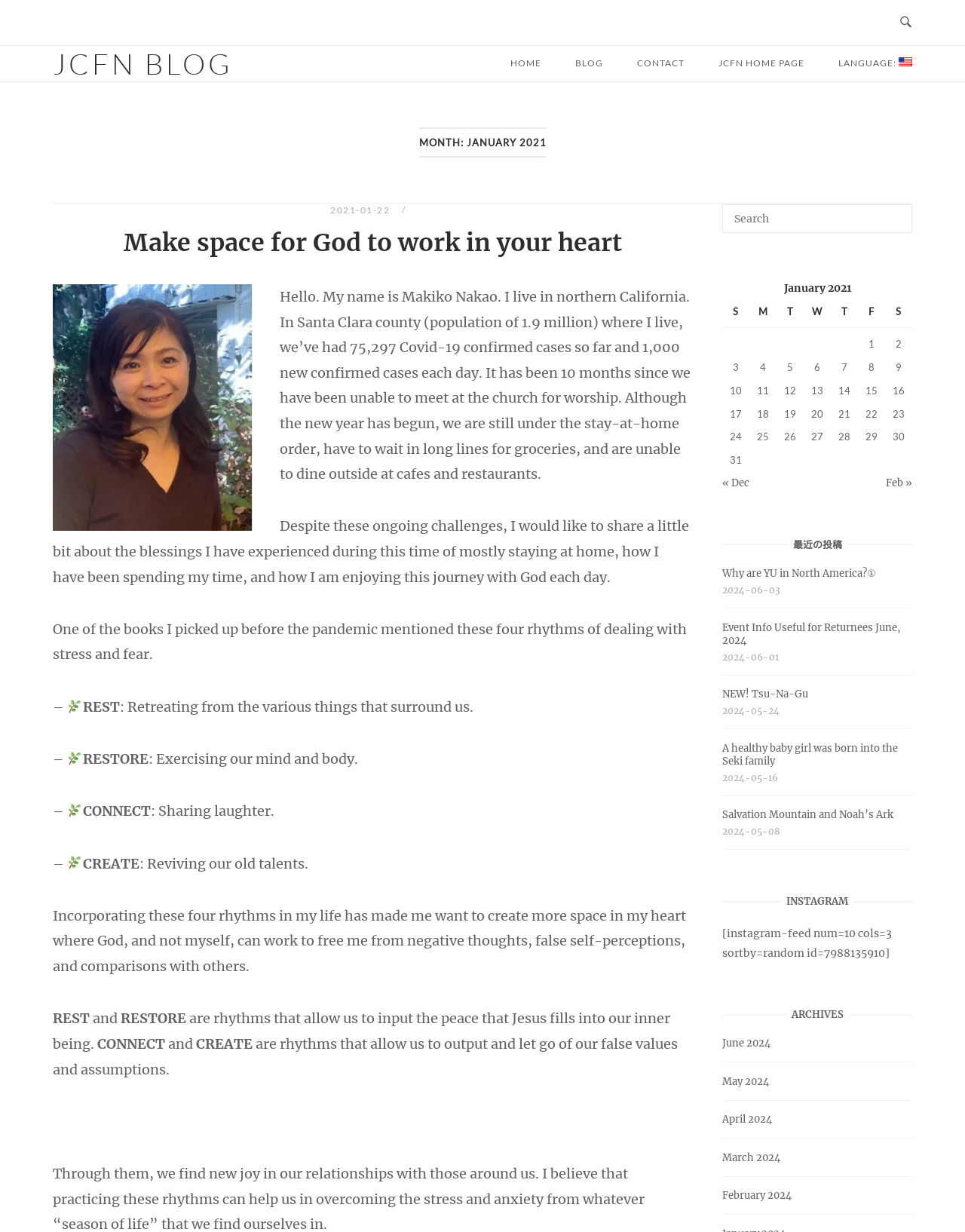What is the author's name?
Please respond to the question with a detailed and well-explained answer.

I found the answer by reading the text in the blog post, where the author introduces herself as Makiko Nakao.